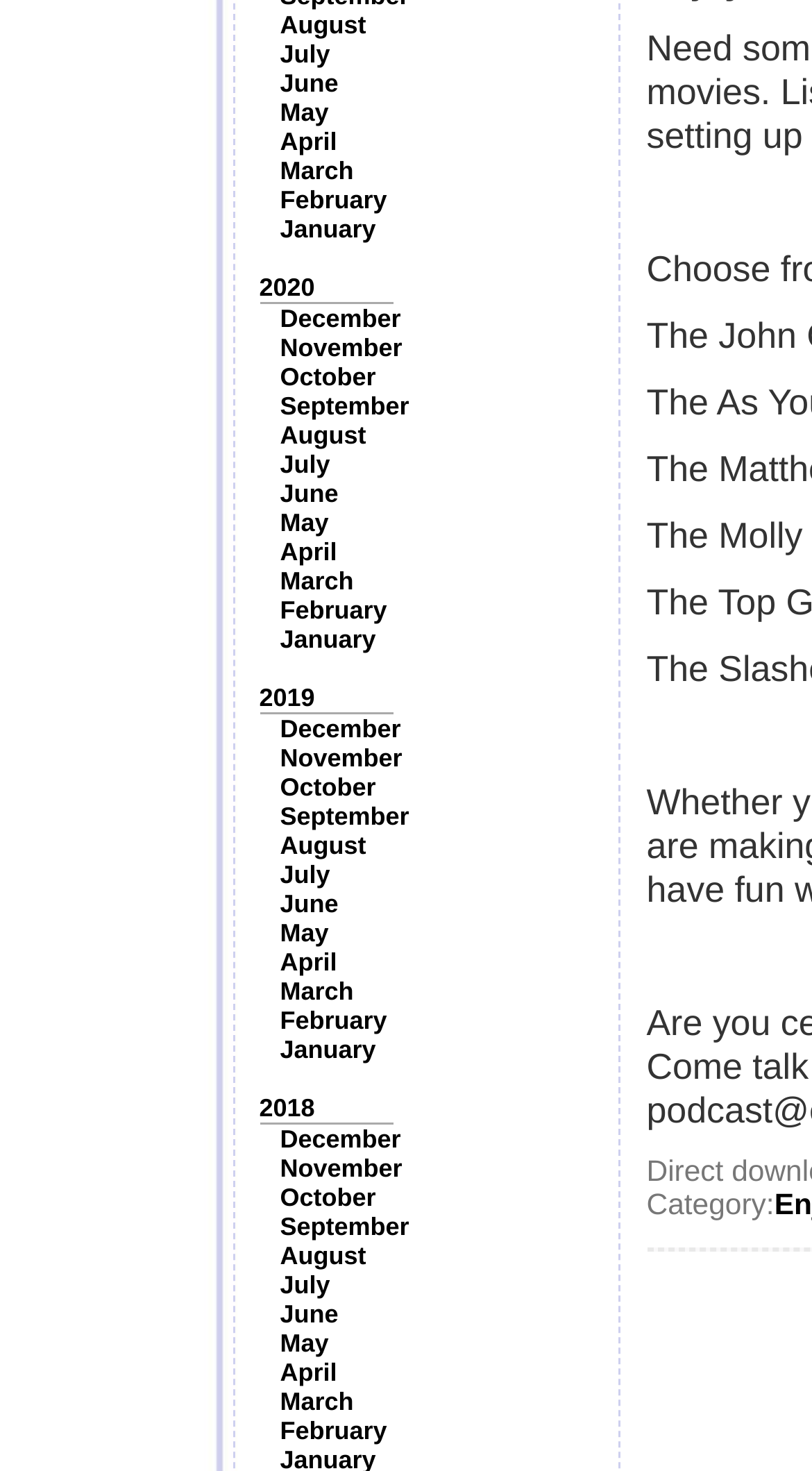Please determine the bounding box coordinates of the area that needs to be clicked to complete this task: 'Go to 2019'. The coordinates must be four float numbers between 0 and 1, formatted as [left, top, right, bottom].

[0.319, 0.464, 0.388, 0.484]